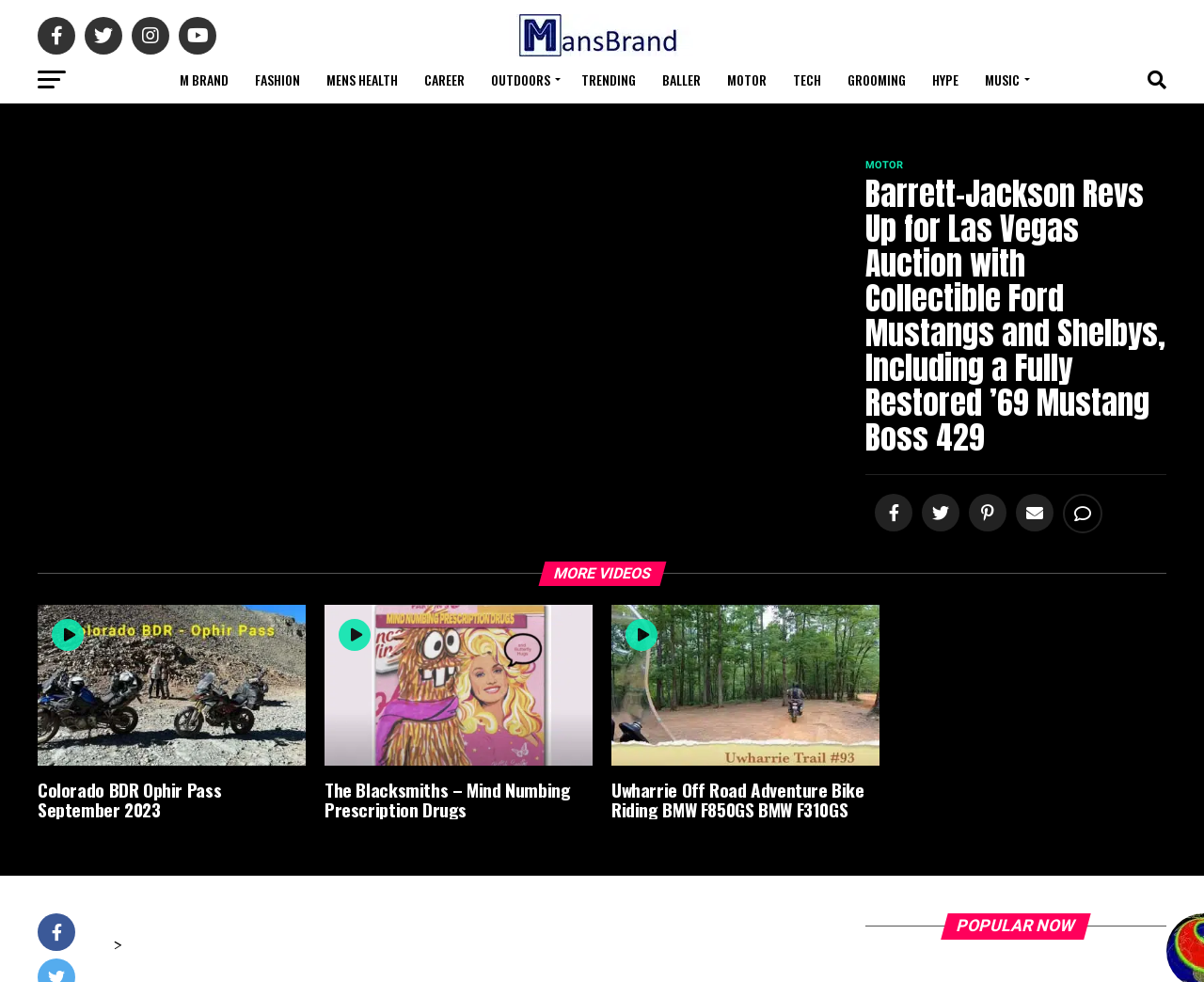Please determine the bounding box coordinates of the element to click in order to execute the following instruction: "Explore the MOTOR section". The coordinates should be four float numbers between 0 and 1, specified as [left, top, right, bottom].

[0.595, 0.057, 0.646, 0.105]